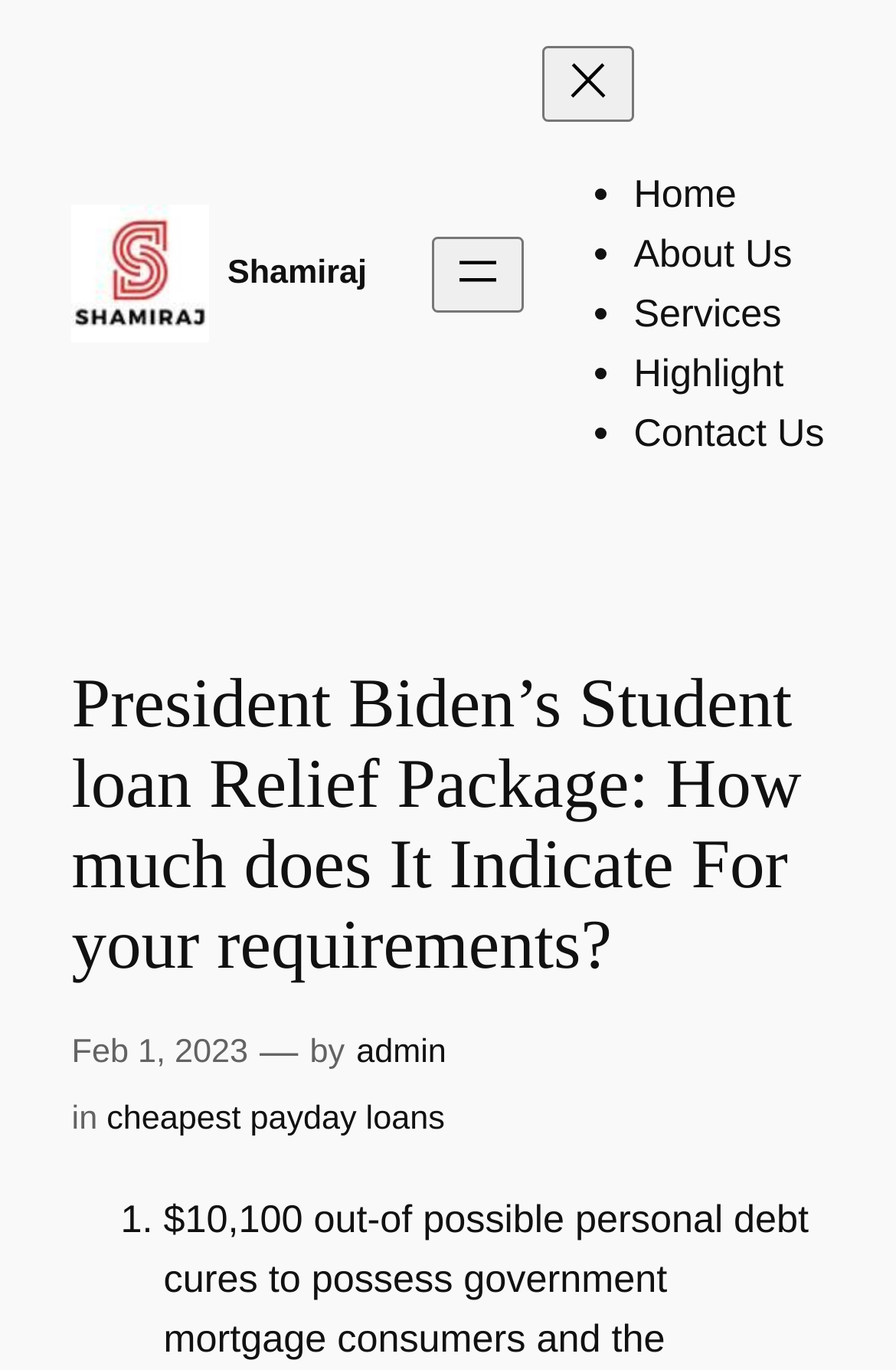What is the category of the article?
Using the image as a reference, answer the question with a short word or phrase.

Cheapest payday loans